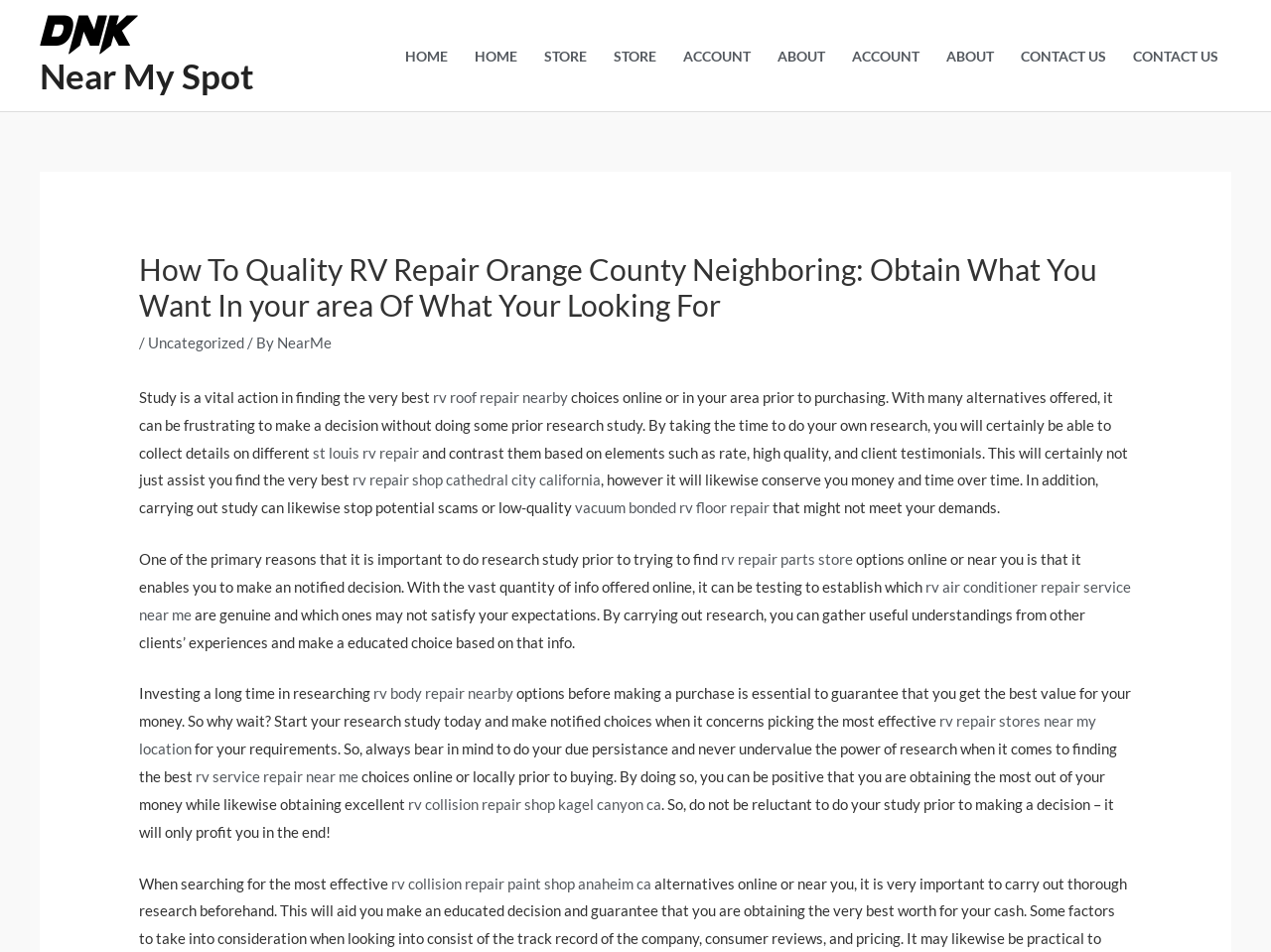Can you identify and provide the main heading of the webpage?

How To Quality RV Repair Orange County Neighboring: Obtain What You Want In your area Of What Your Looking For